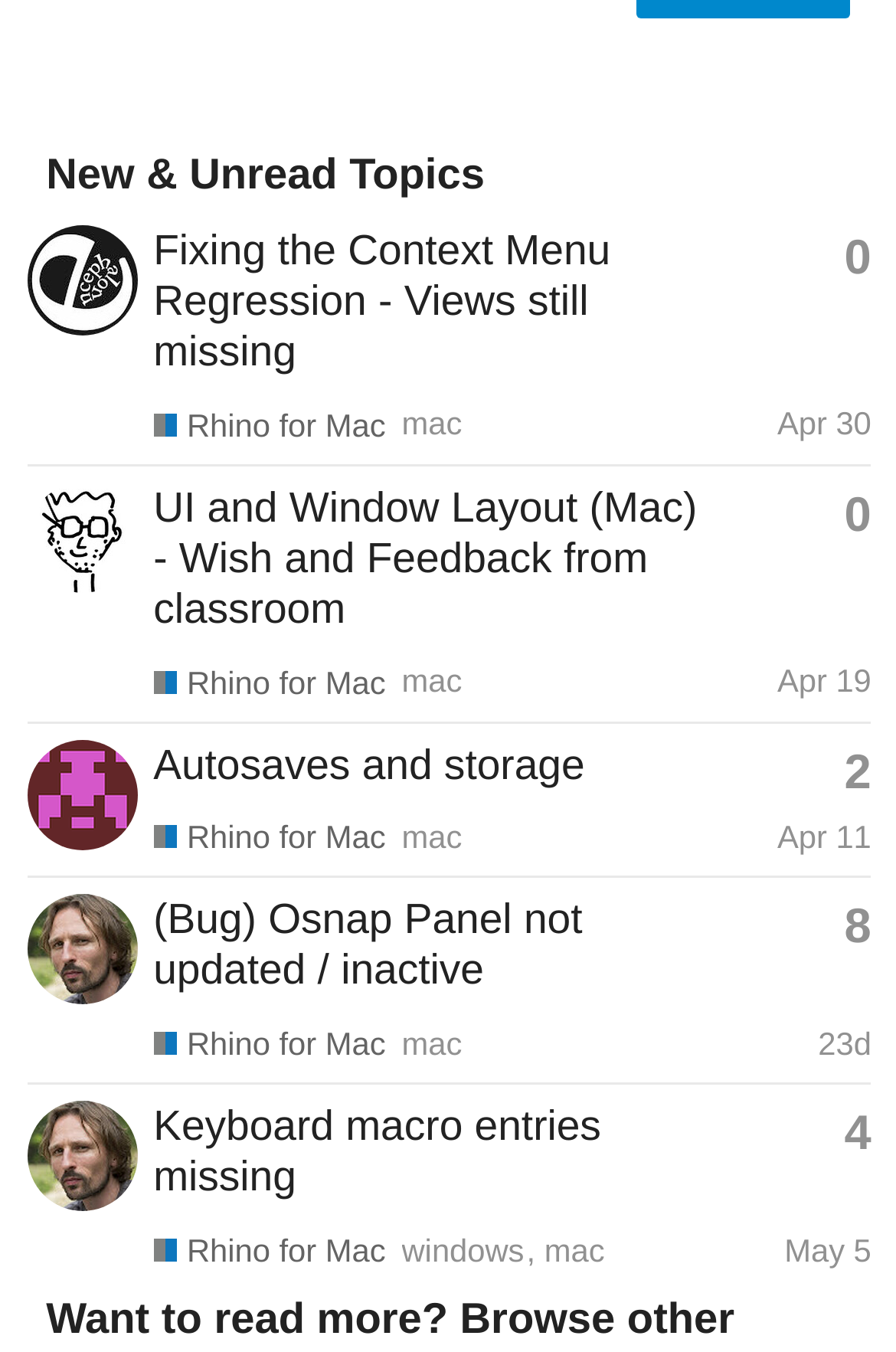Pinpoint the bounding box coordinates of the area that must be clicked to complete this instruction: "View topic 'Fixing the Context Menu Regression - Views still missing'".

[0.171, 0.166, 0.681, 0.277]